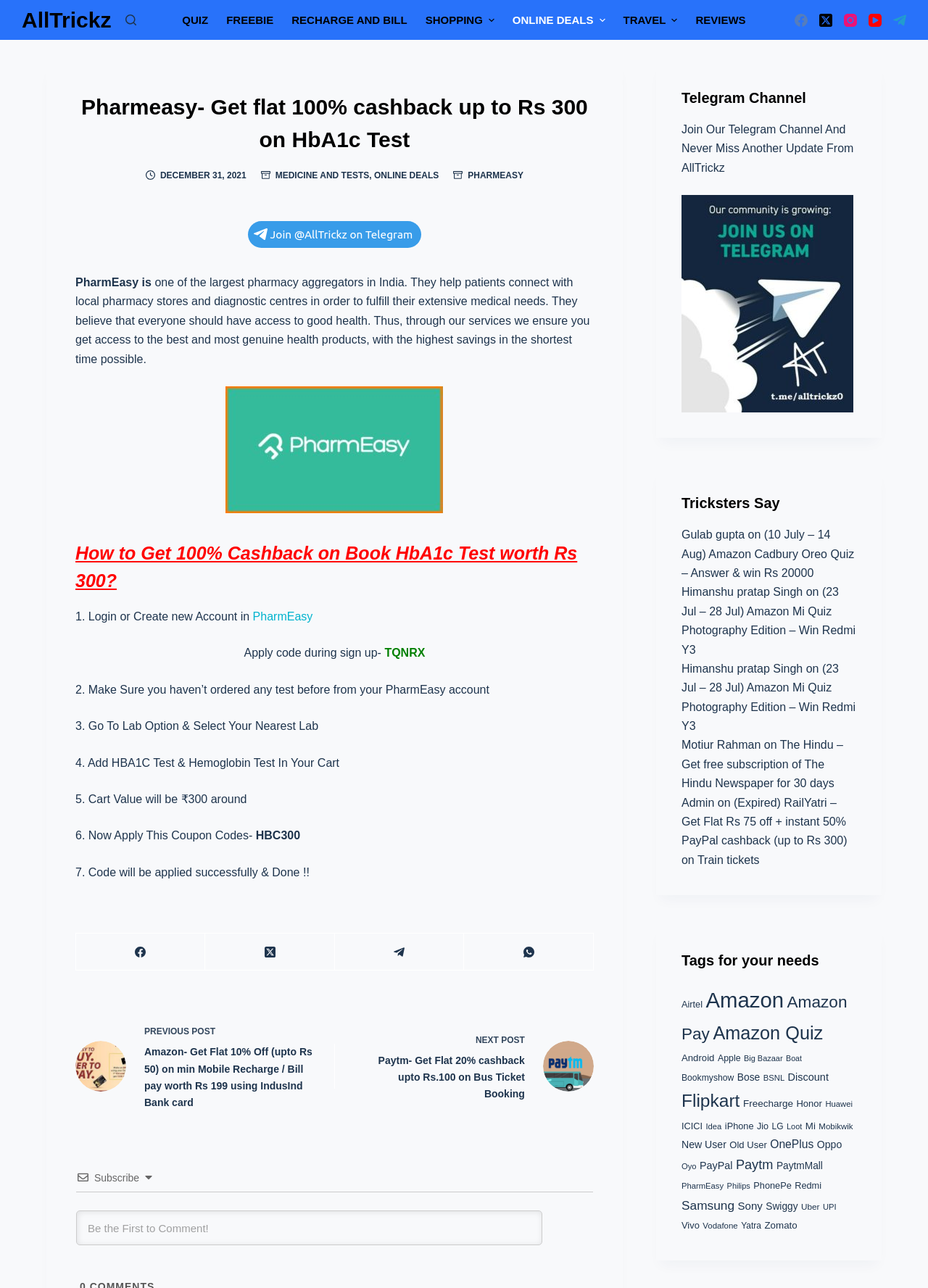Determine the bounding box coordinates of the clickable element necessary to fulfill the instruction: "Get 100% cashback on HbA1c Test". Provide the coordinates as four float numbers within the 0 to 1 range, i.e., [left, top, right, bottom].

[0.297, 0.132, 0.398, 0.14]